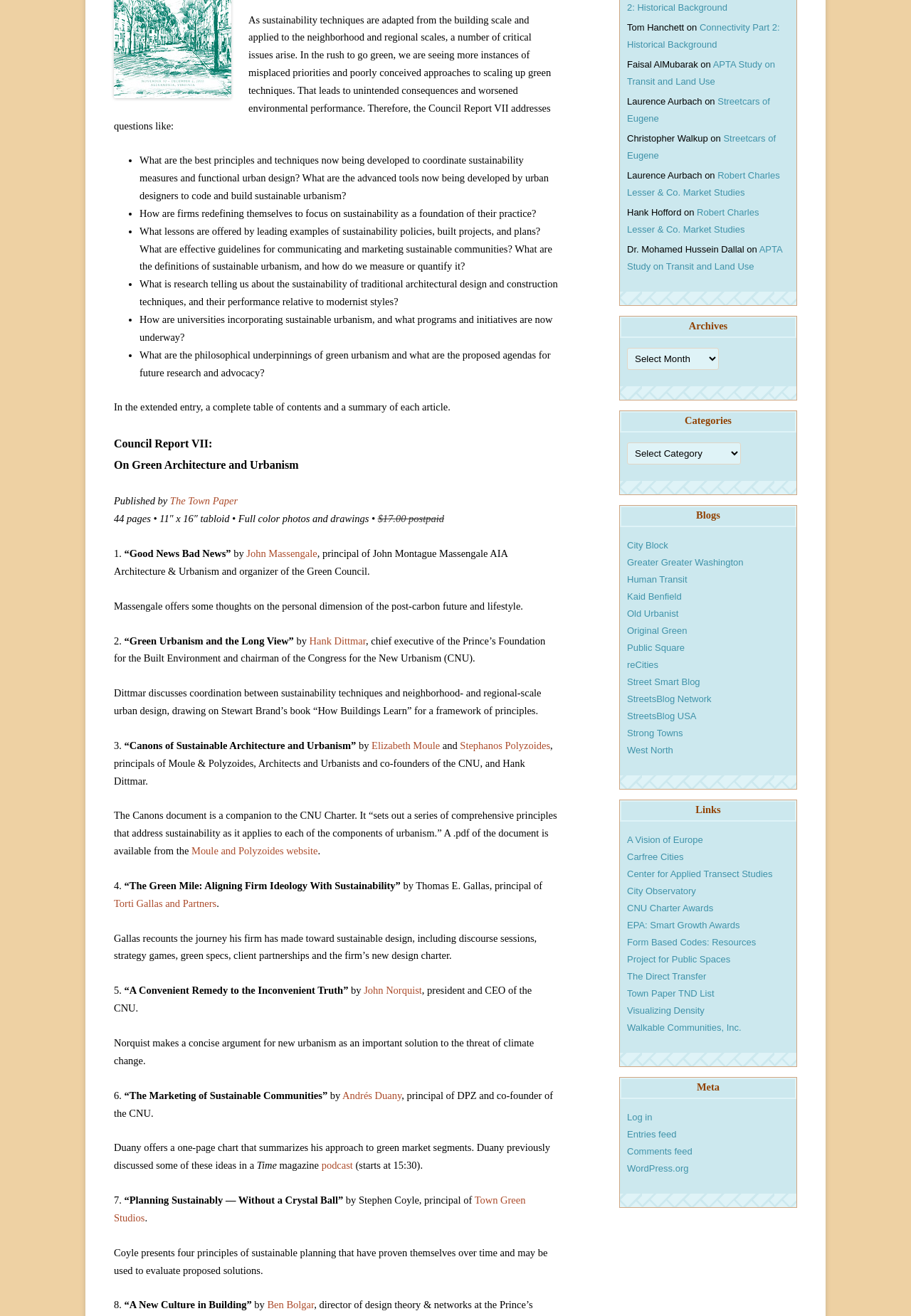Provide the bounding box coordinates for the UI element that is described as: "Open menu".

None